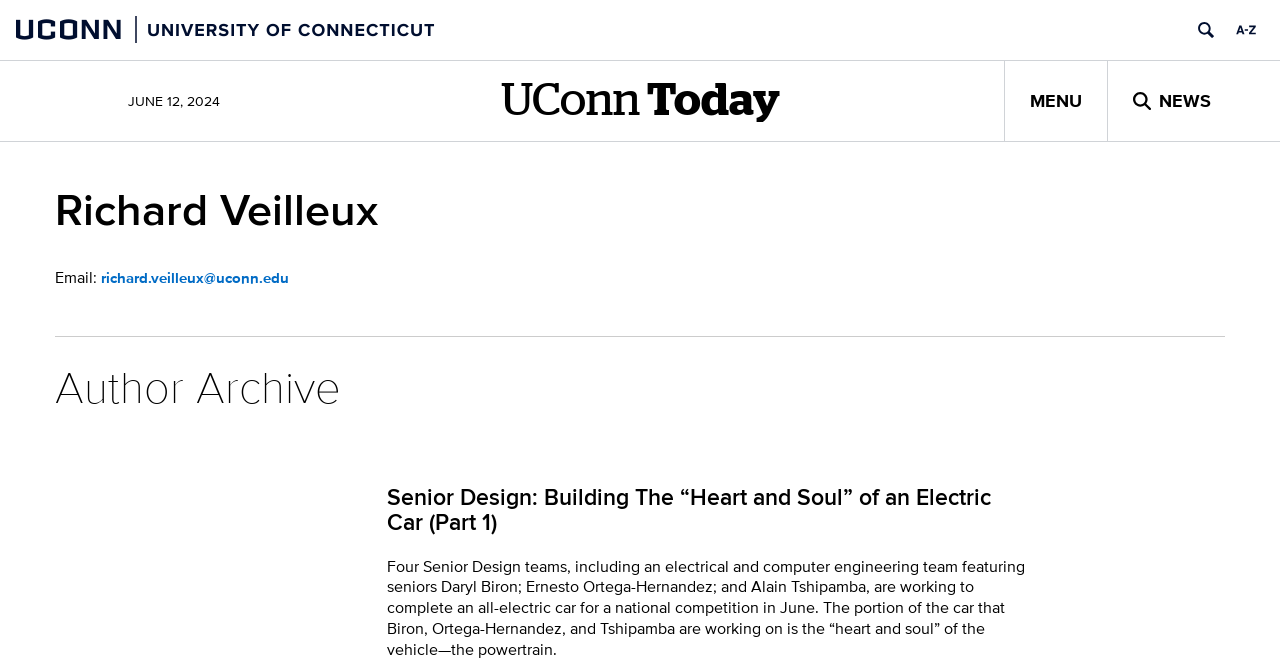Given the webpage screenshot and the description, determine the bounding box coordinates (top-left x, top-left y, bottom-right x, bottom-right y) that define the location of the UI element matching this description: UConn University of Connecticut

[0.012, 0.03, 0.34, 0.056]